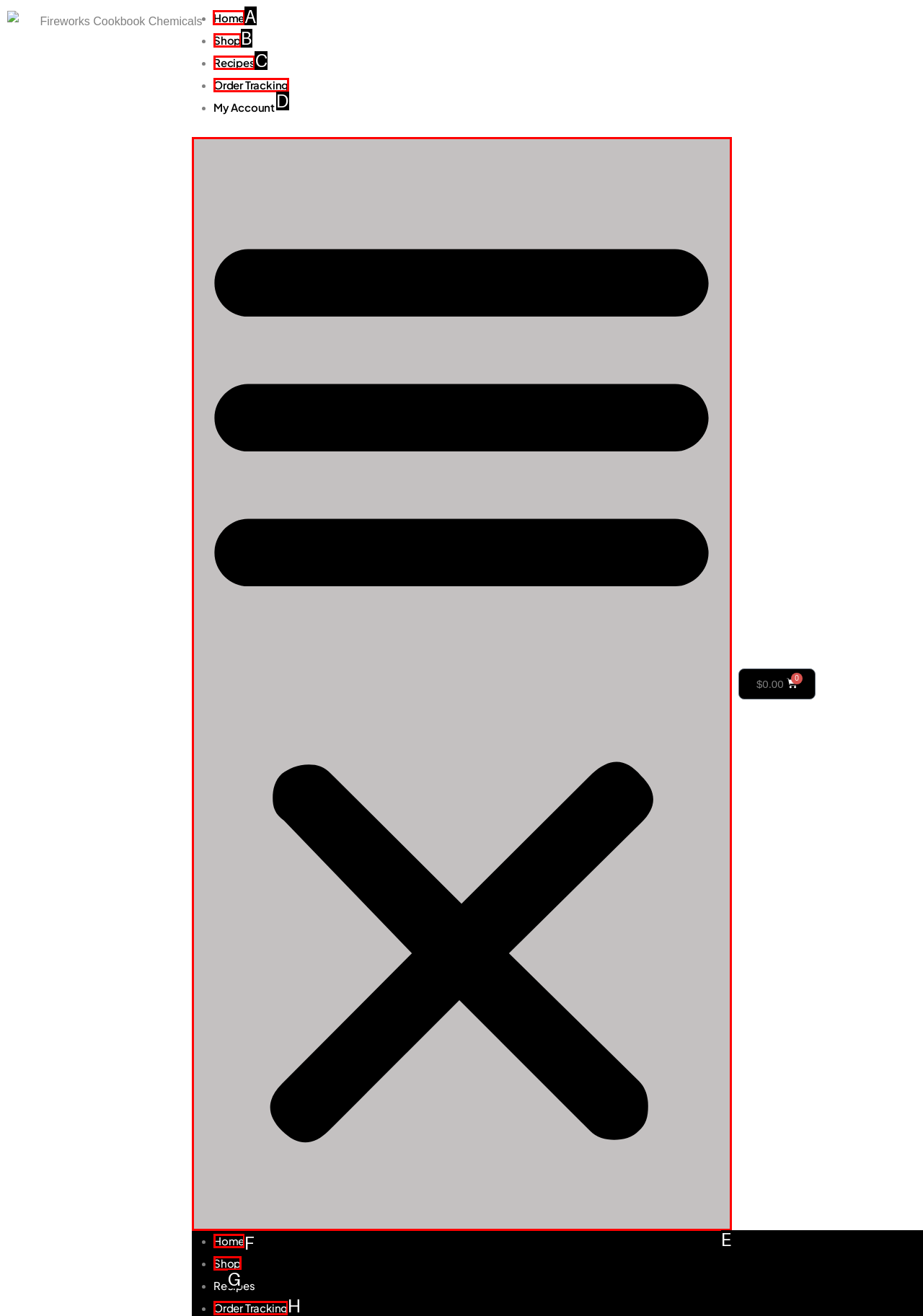Select the correct UI element to complete the task: click Home
Please provide the letter of the chosen option.

A